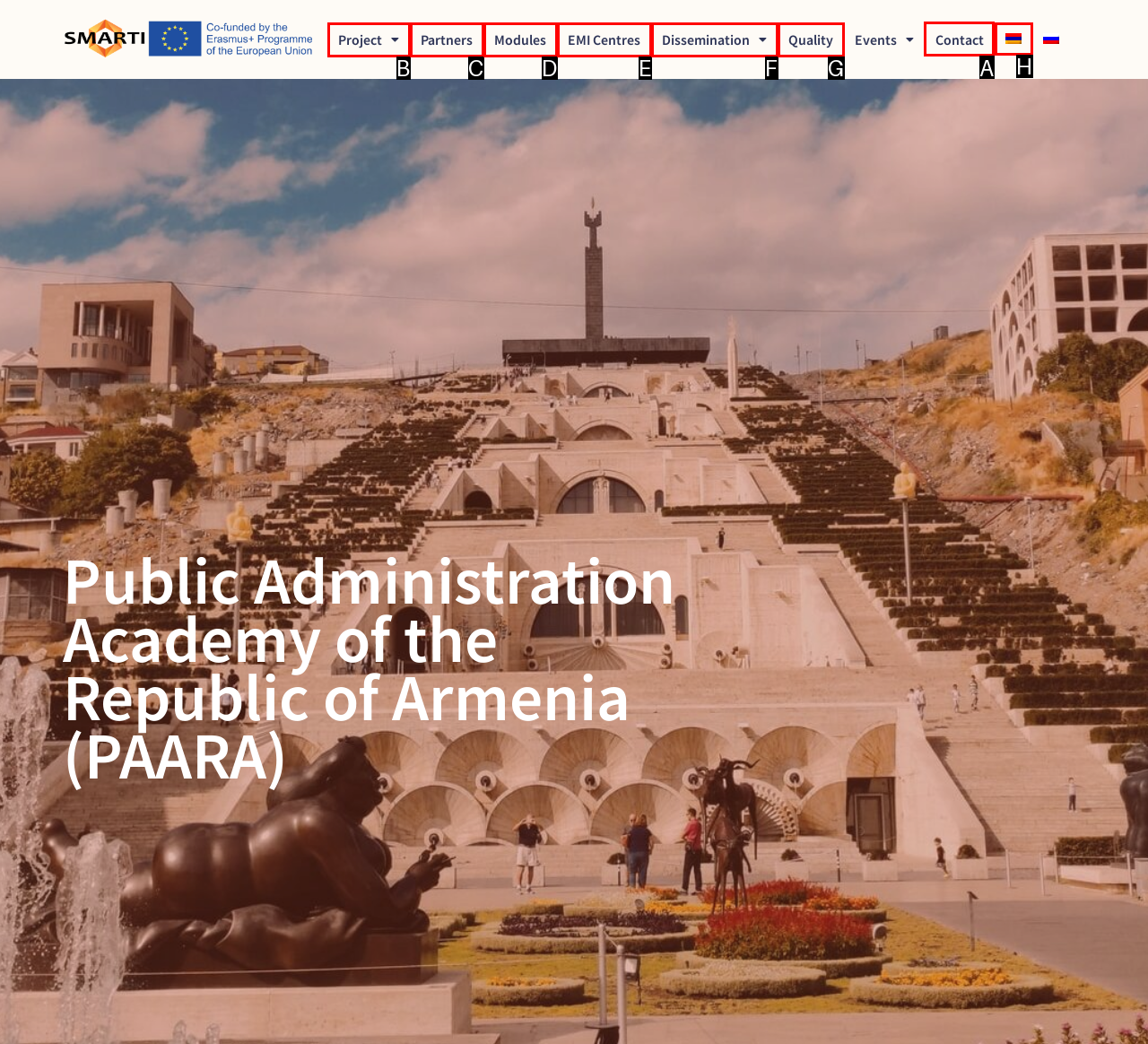Based on the task: Learn more about 'Mersenne Twister', which UI element should be clicked? Answer with the letter that corresponds to the correct option from the choices given.

None